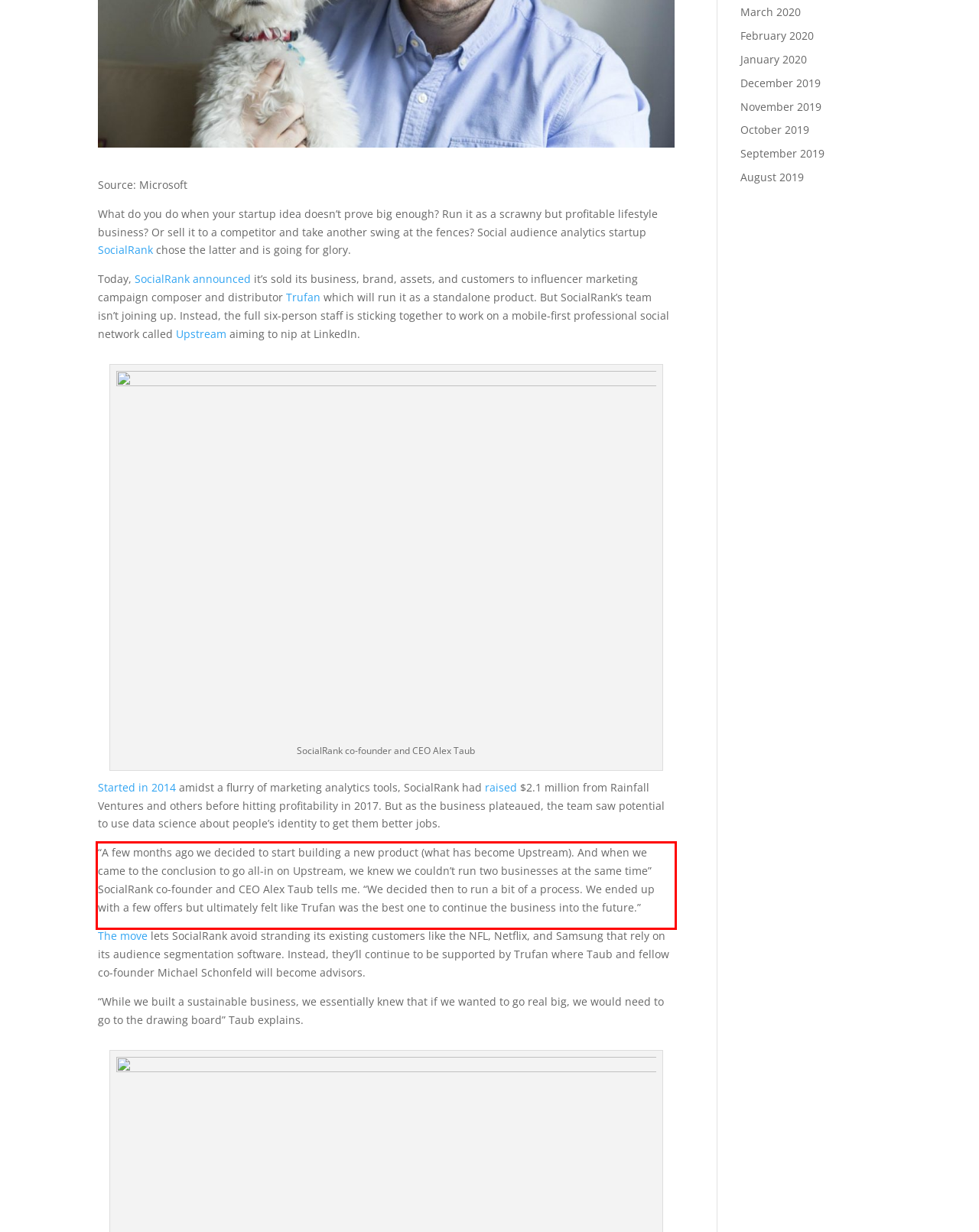You have a screenshot of a webpage where a UI element is enclosed in a red rectangle. Perform OCR to capture the text inside this red rectangle.

“A few months ago we decided to start building a new product (what has become Upstream). And when we came to the conclusion to go all-in on Upstream, we knew we couldn’t run two businesses at the same time” SocialRank co-founder and CEO Alex Taub tells me. “We decided then to run a bit of a process. We ended up with a few offers but ultimately felt like Trufan was the best one to continue the business into the future.”